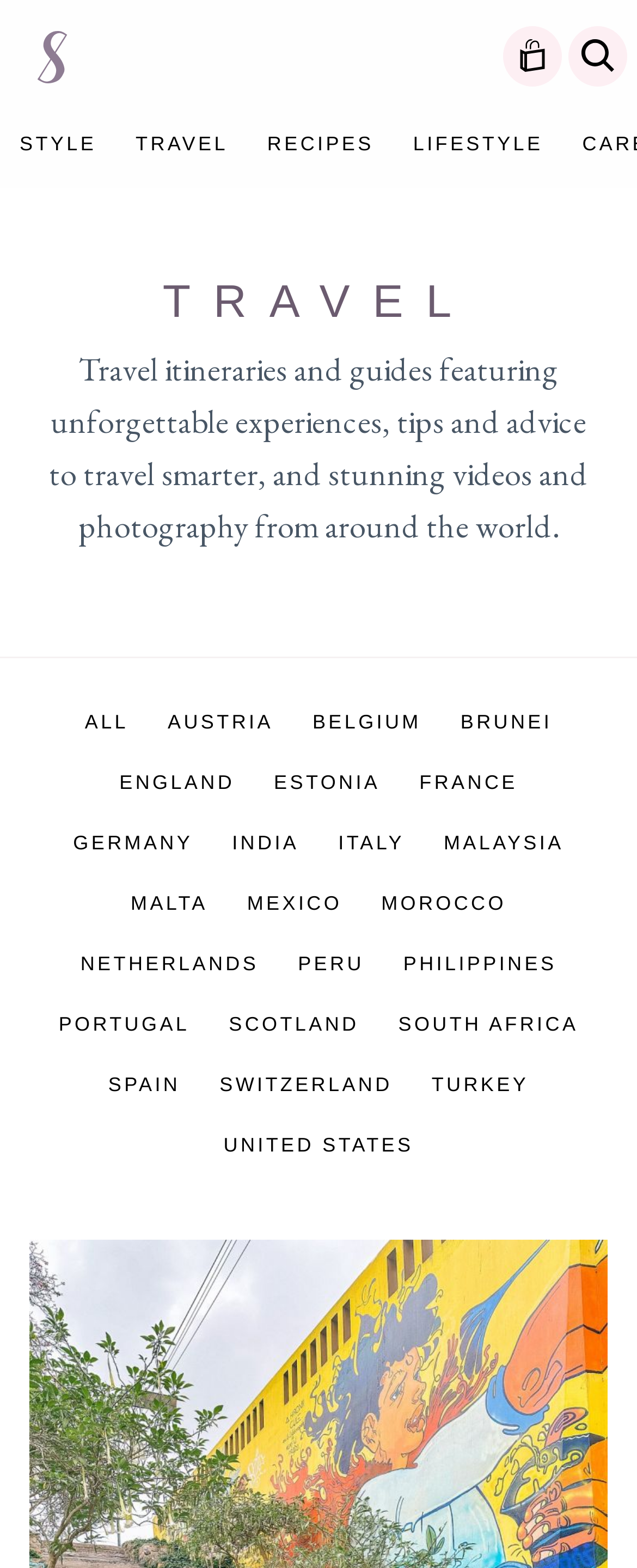With reference to the image, please provide a detailed answer to the following question: What type of content is featured on the webpage?

I read the static text under the 'TRAVEL' heading, which describes the content of the webpage as 'Travel itineraries and guides featuring unforgettable experiences, tips and advice to travel smarter, and stunning videos and photography from around the world'.